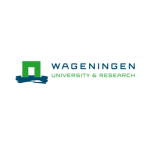Please respond to the question with a concise word or phrase:
What is the university's commitment represented by?

a distinctive graphic element